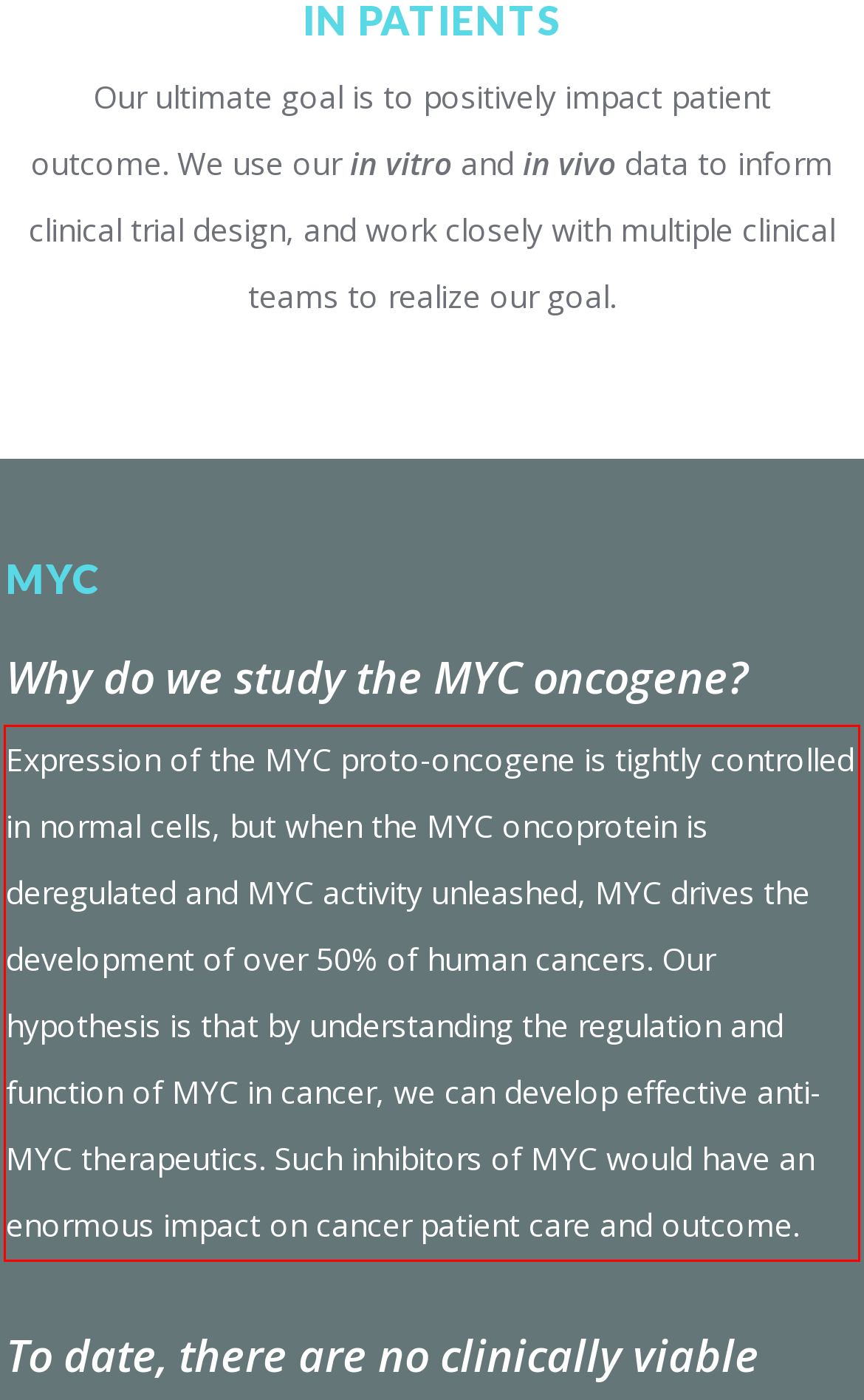Please recognize and transcribe the text located inside the red bounding box in the webpage image.

Expression of the MYC proto-oncogene is tightly controlled in normal cells, but when the MYC oncoprotein is deregulated and MYC activity unleashed, MYC drives the development of over 50% of human cancers. Our hypothesis is that by understanding the regulation and function of MYC in cancer, we can develop effective anti-MYC therapeutics. Such inhibitors of MYC would have an enormous impact on cancer patient care and outcome.